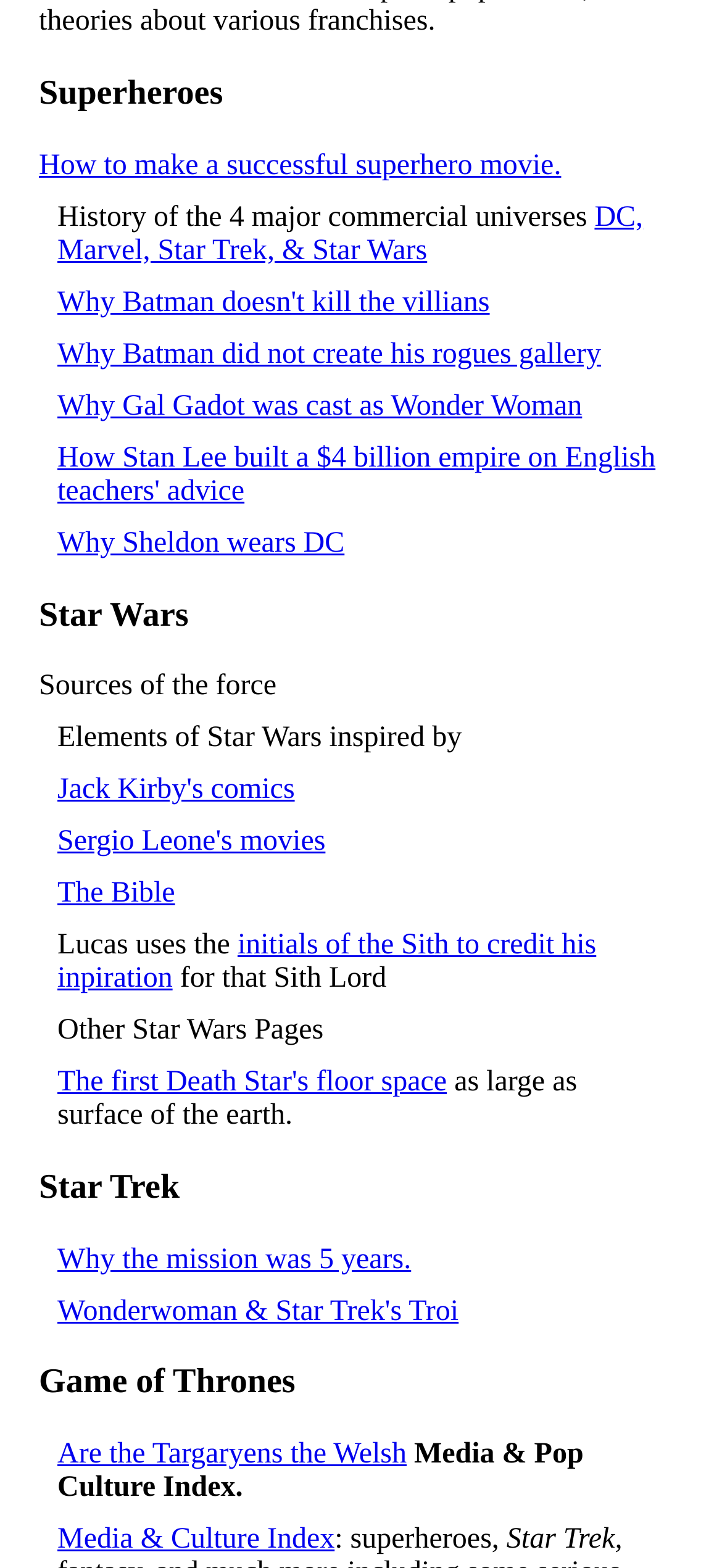Please identify the bounding box coordinates of the element's region that should be clicked to execute the following instruction: "Read about the history of the 4 major commercial universes.". The bounding box coordinates must be four float numbers between 0 and 1, i.e., [left, top, right, bottom].

[0.079, 0.129, 0.823, 0.149]